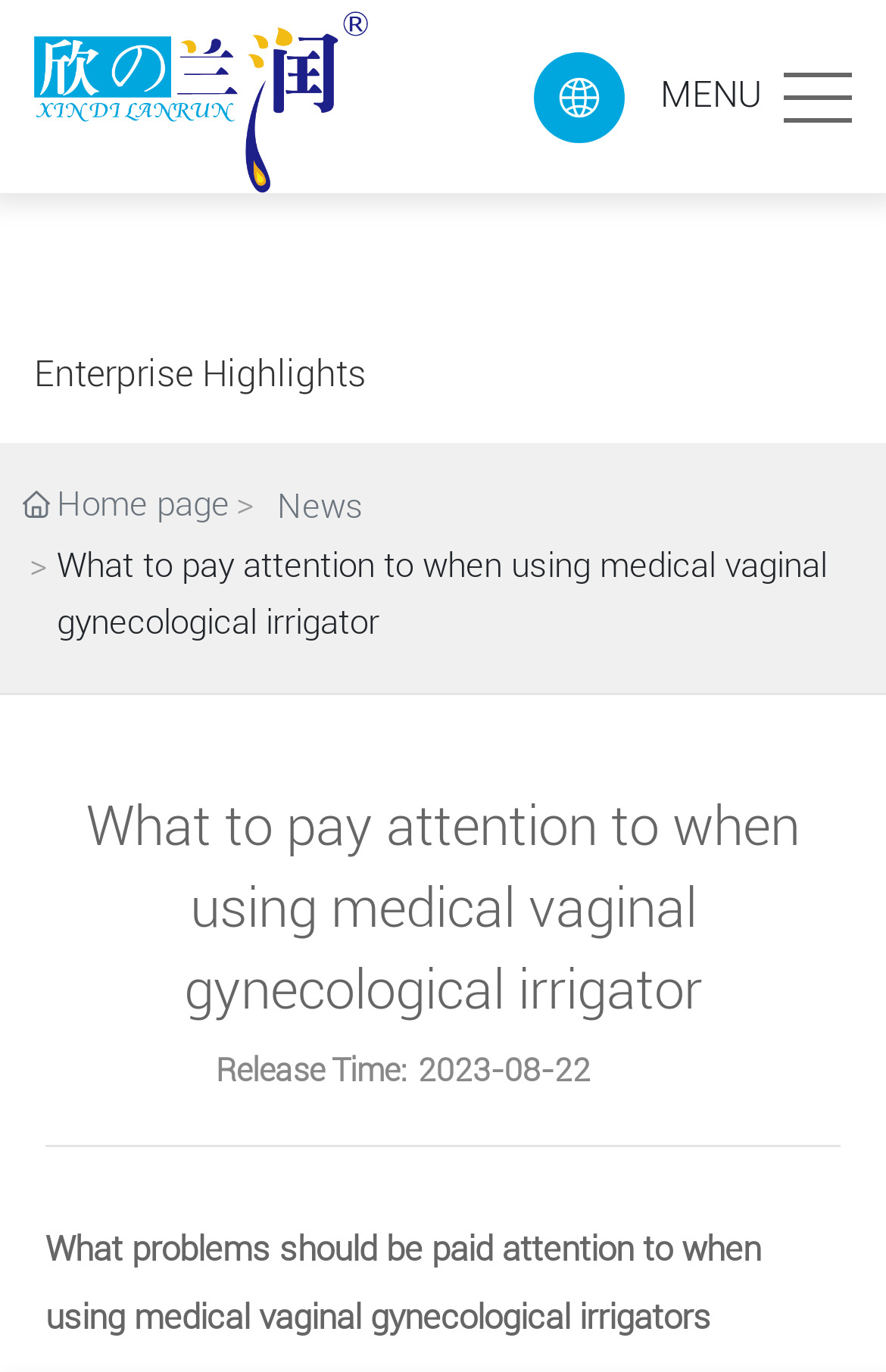Provide a thorough and detailed response to the question by examining the image: 
What is the title of the subheading?

I found the subheading by looking at the text below the separator element and found the title 'What problems should be paid attention to when using medical vaginal gynecological irrigators'.